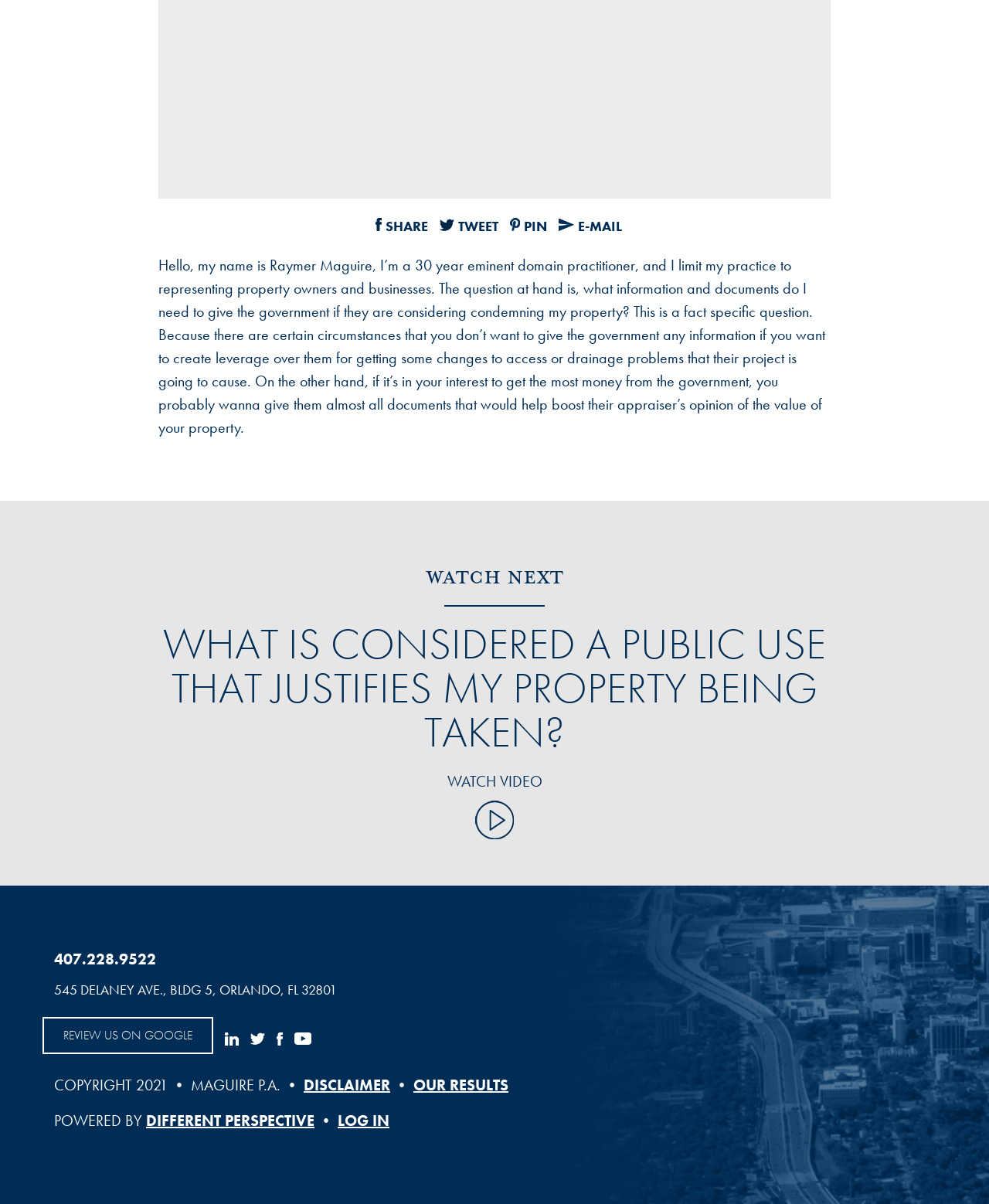Given the webpage screenshot, identify the bounding box of the UI element that matches this description: "407.228.9522".

[0.055, 0.787, 0.589, 0.806]